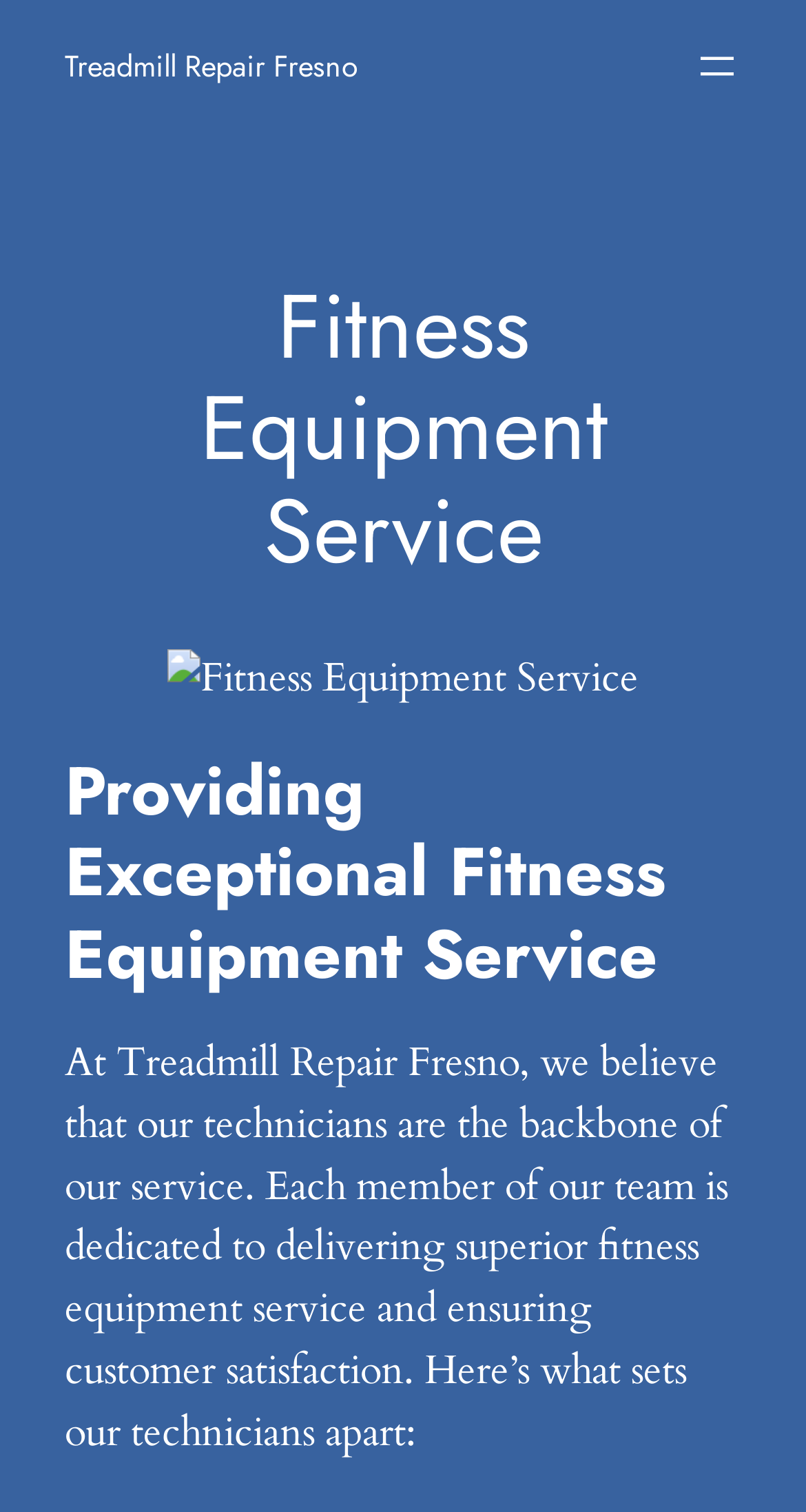Identify the coordinates of the bounding box for the element described below: "Treadmill Repair Fresno". Return the coordinates as four float numbers between 0 and 1: [left, top, right, bottom].

[0.08, 0.03, 0.444, 0.057]